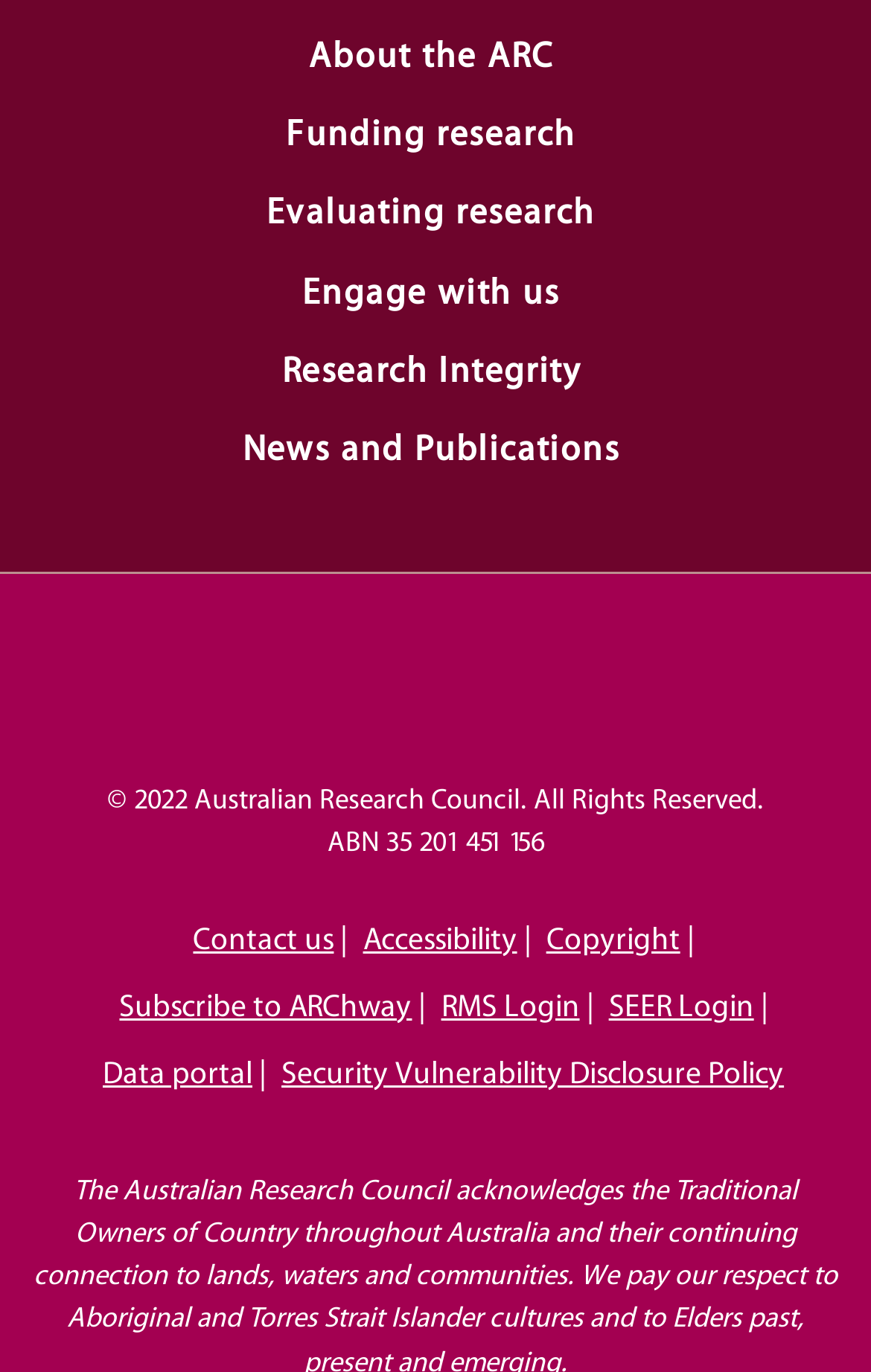Find the bounding box coordinates of the element you need to click on to perform this action: 'Login to RMS'. The coordinates should be represented by four float values between 0 and 1, in the format [left, top, right, bottom].

[0.506, 0.709, 0.665, 0.758]